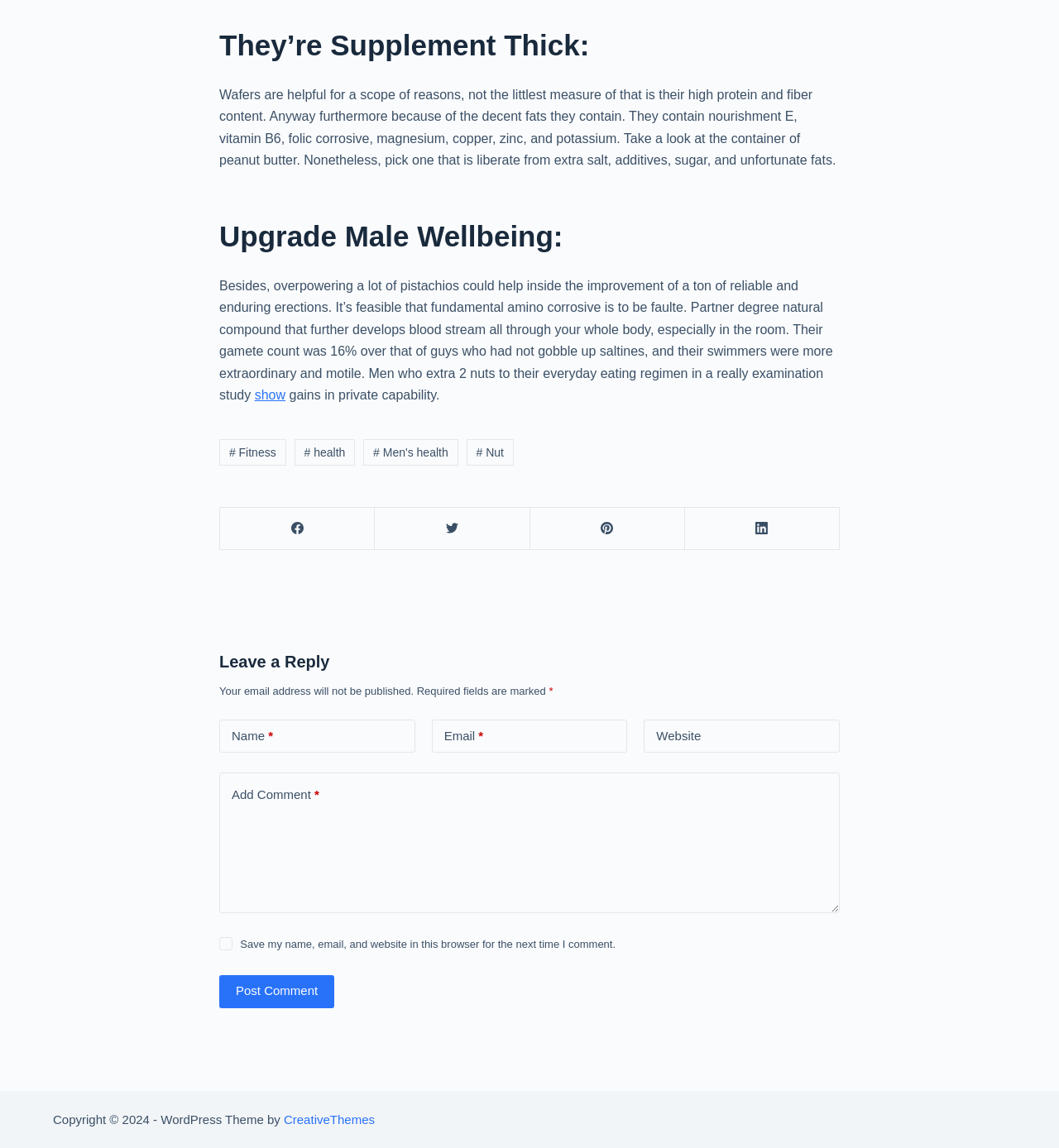How many social media links are at the bottom of the webpage?
Give a detailed and exhaustive answer to the question.

At the bottom of the webpage, there are four social media links: Facebook, Twitter, Pinterest, and LinkedIn.